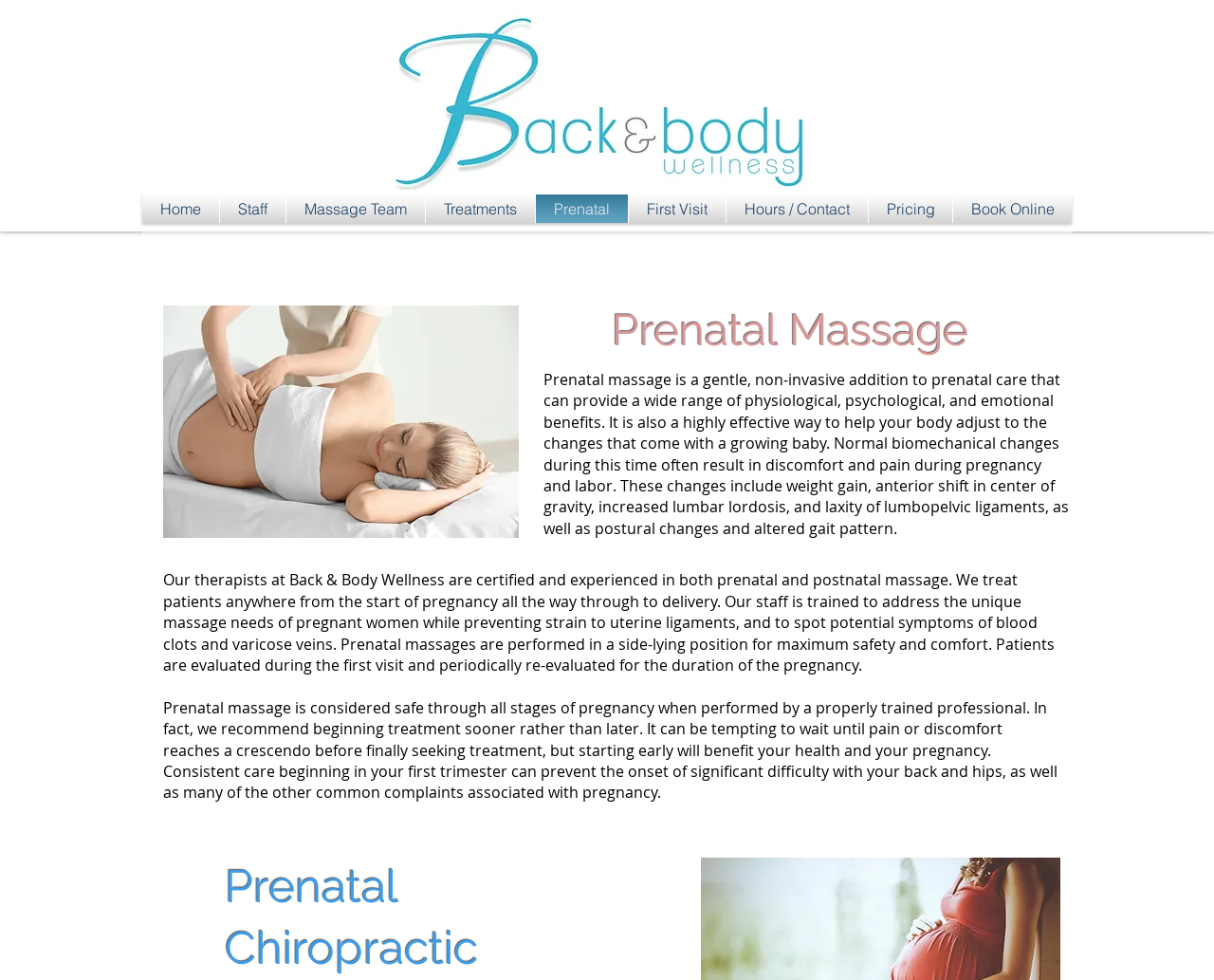Describe all significant elements and features of the webpage.

The webpage is about prenatal care, specifically focusing on prenatal massage and chiropractic services. At the top of the page, there is a navigation menu with links to various sections of the website, including "Home", "Staff", "Massage Team", "Treatments", "Prenatal", "First Visit", "Hours / Contact", "Pricing", and "Book Online". 

Below the navigation menu, there is a large image of a pregnant woman, taking up about half of the page's width. To the right of the image, there is a heading "Prenatal Massage" followed by a block of text that describes the benefits of prenatal massage, including its ability to provide physiological, psychological, and emotional benefits during pregnancy. 

Further down the page, there is another block of text that discusses the qualifications and experience of the therapists at Back & Body Wellness, as well as the safety and comfort of their prenatal massage services. 

Finally, at the bottom of the page, there is a heading "Prenatal Chiropractic" followed by a blank space, suggesting that this section may be under construction or awaiting content.